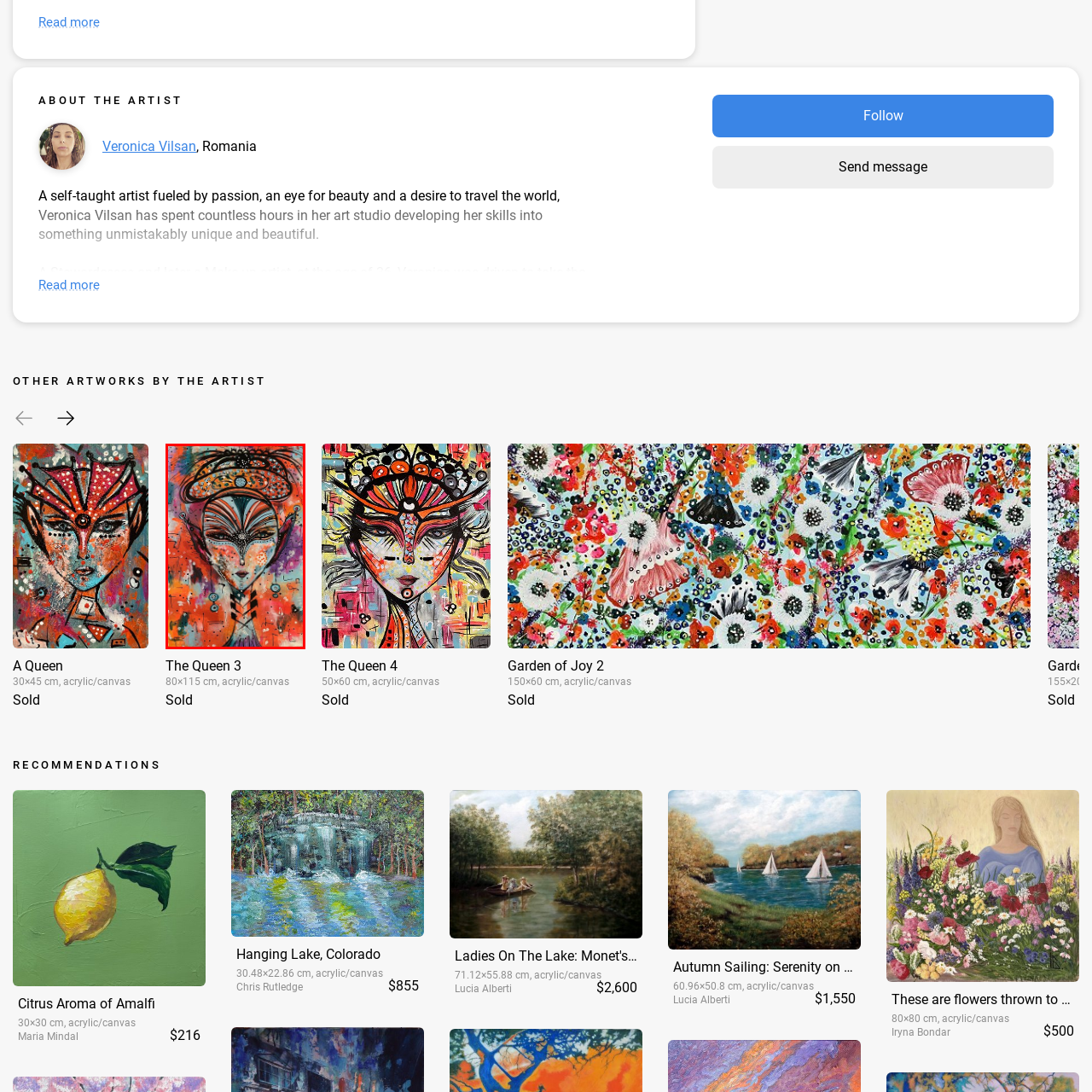Observe the image enclosed by the red rectangle, then respond to the question in one word or phrase:
What is the size of the artwork?

80×115 cm